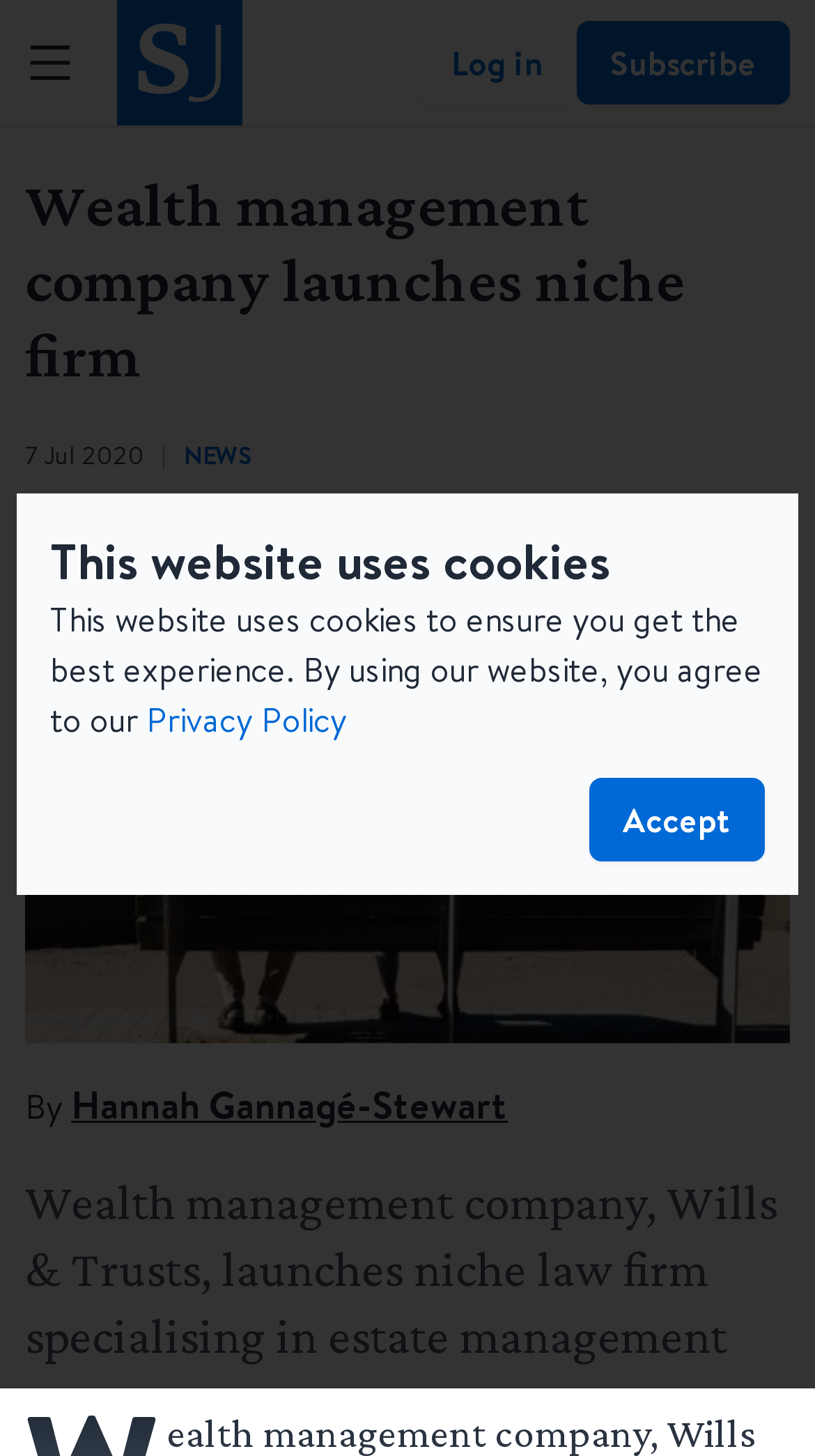Using a single word or phrase, answer the following question: 
What is the author of the news article?

Hannah Gannagé-Stewart